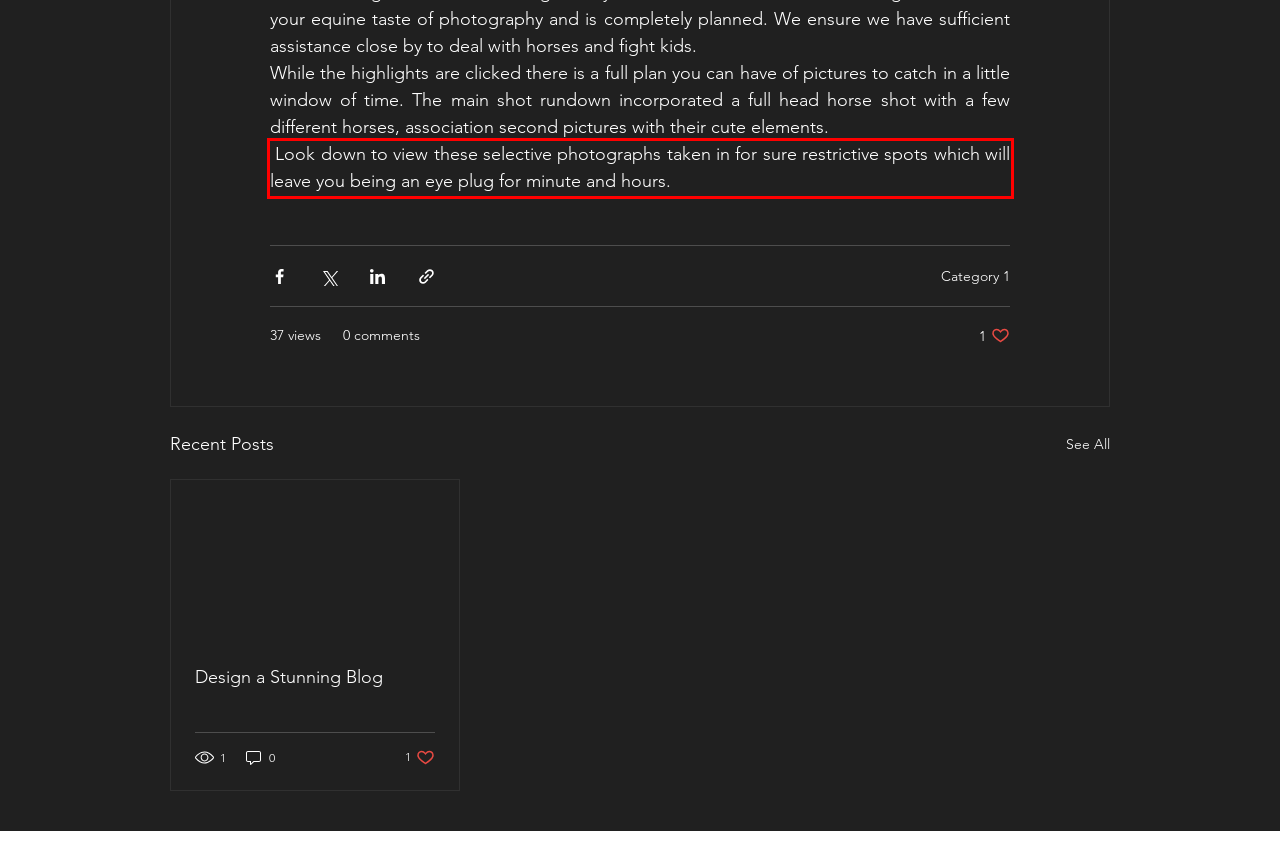You are given a screenshot with a red rectangle. Identify and extract the text within this red bounding box using OCR.

Look down to view these selective photographs taken in for sure restrictive spots which will leave you being an eye plug for minute and hours.